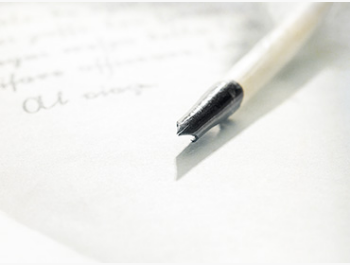What atmosphere does the lighting in the image create?
Based on the image, give a one-word or short phrase answer.

Serene and contemplative